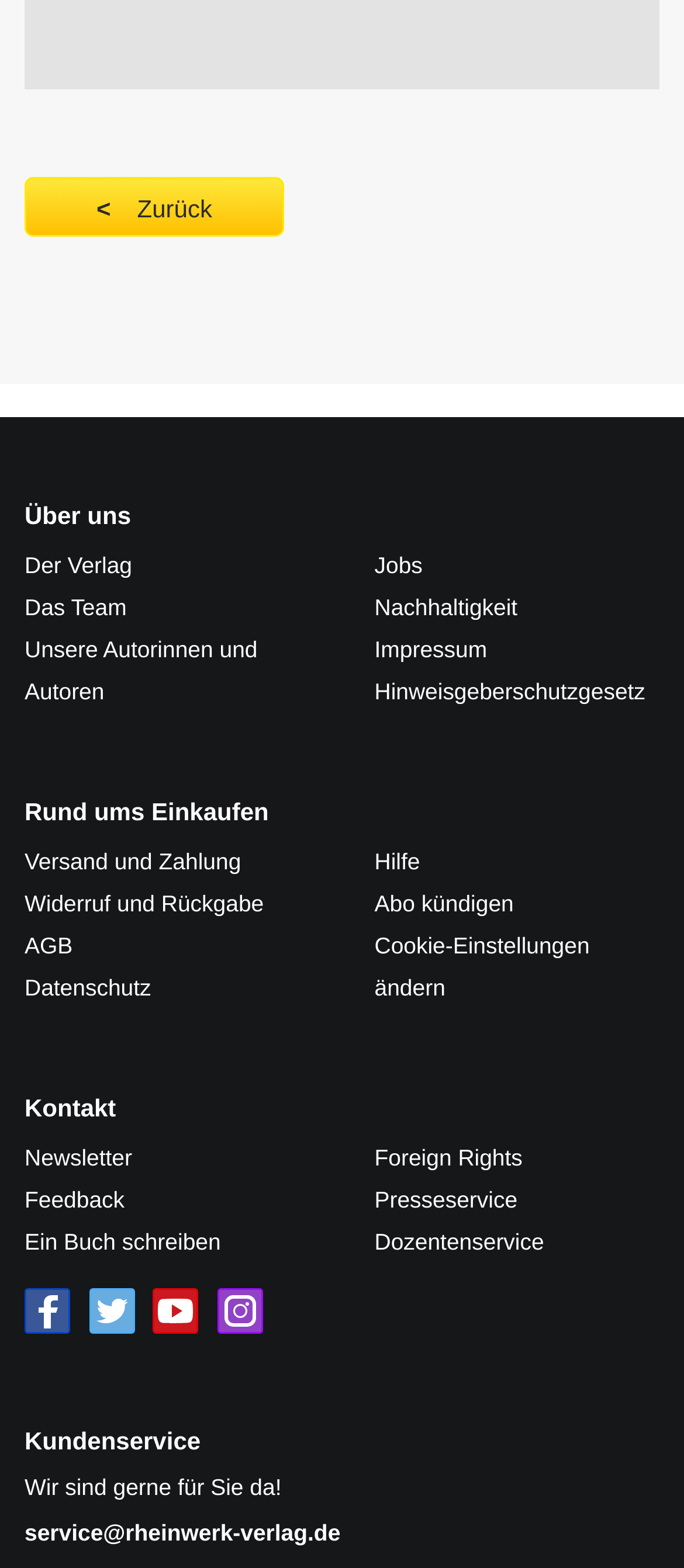Based on the description "CIR KBs", find the bounding box of the specified UI element.

None